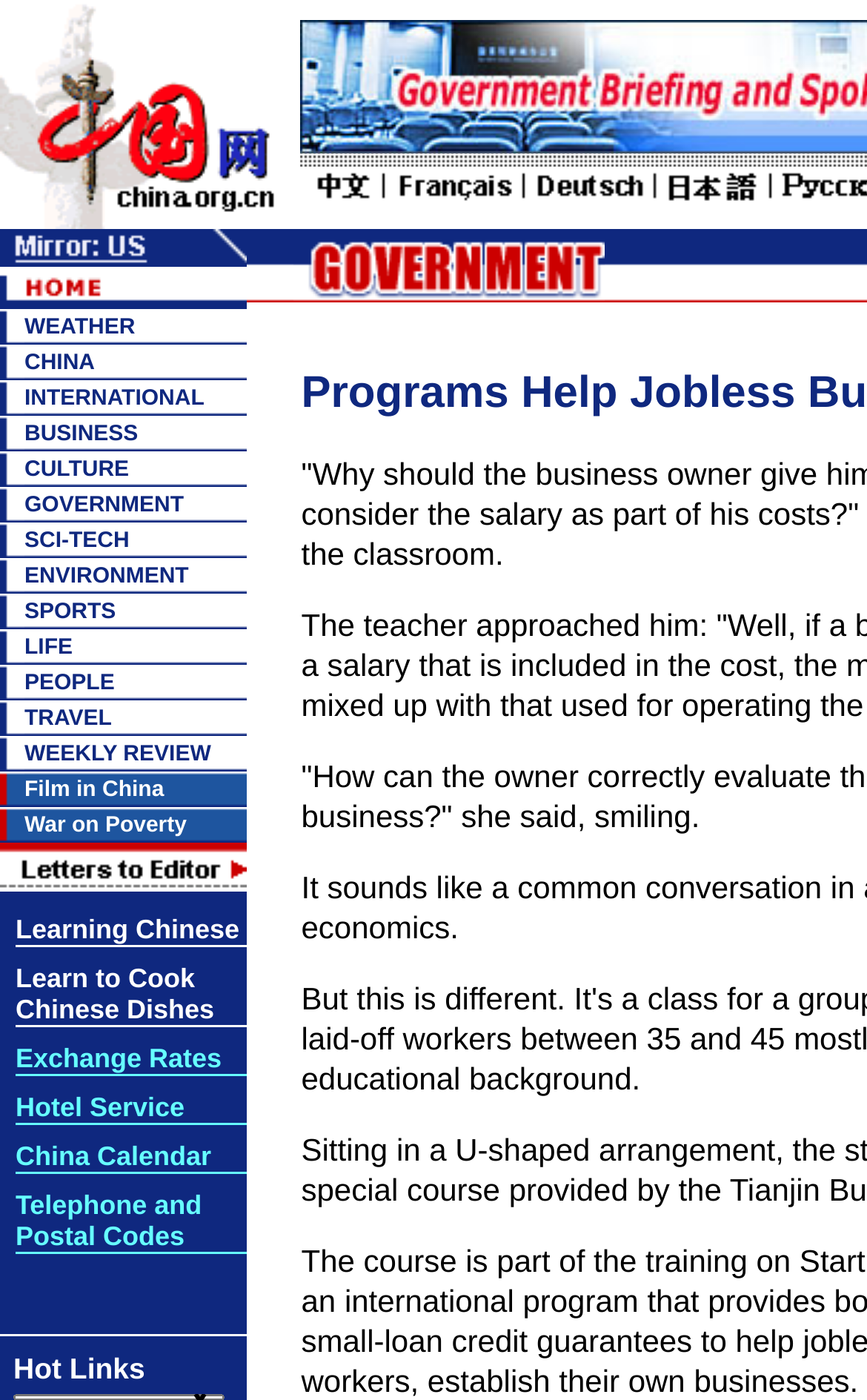Please identify the bounding box coordinates of the area that needs to be clicked to fulfill the following instruction: "Click the CULTURE link."

[0.028, 0.326, 0.149, 0.344]